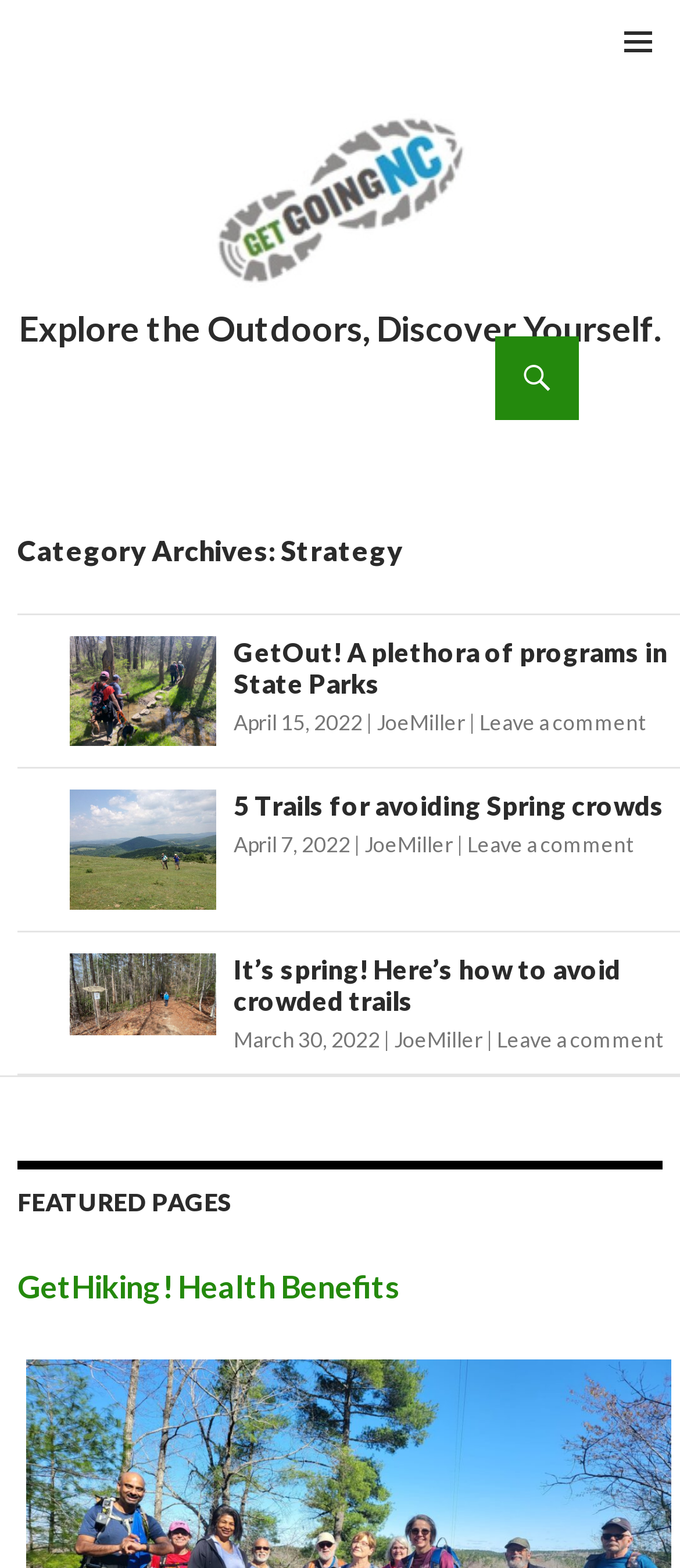Please determine the bounding box coordinates for the element that should be clicked to follow these instructions: "Leave a comment on It’s spring! Here’s how to avoid crowded trails".

[0.731, 0.655, 0.974, 0.672]